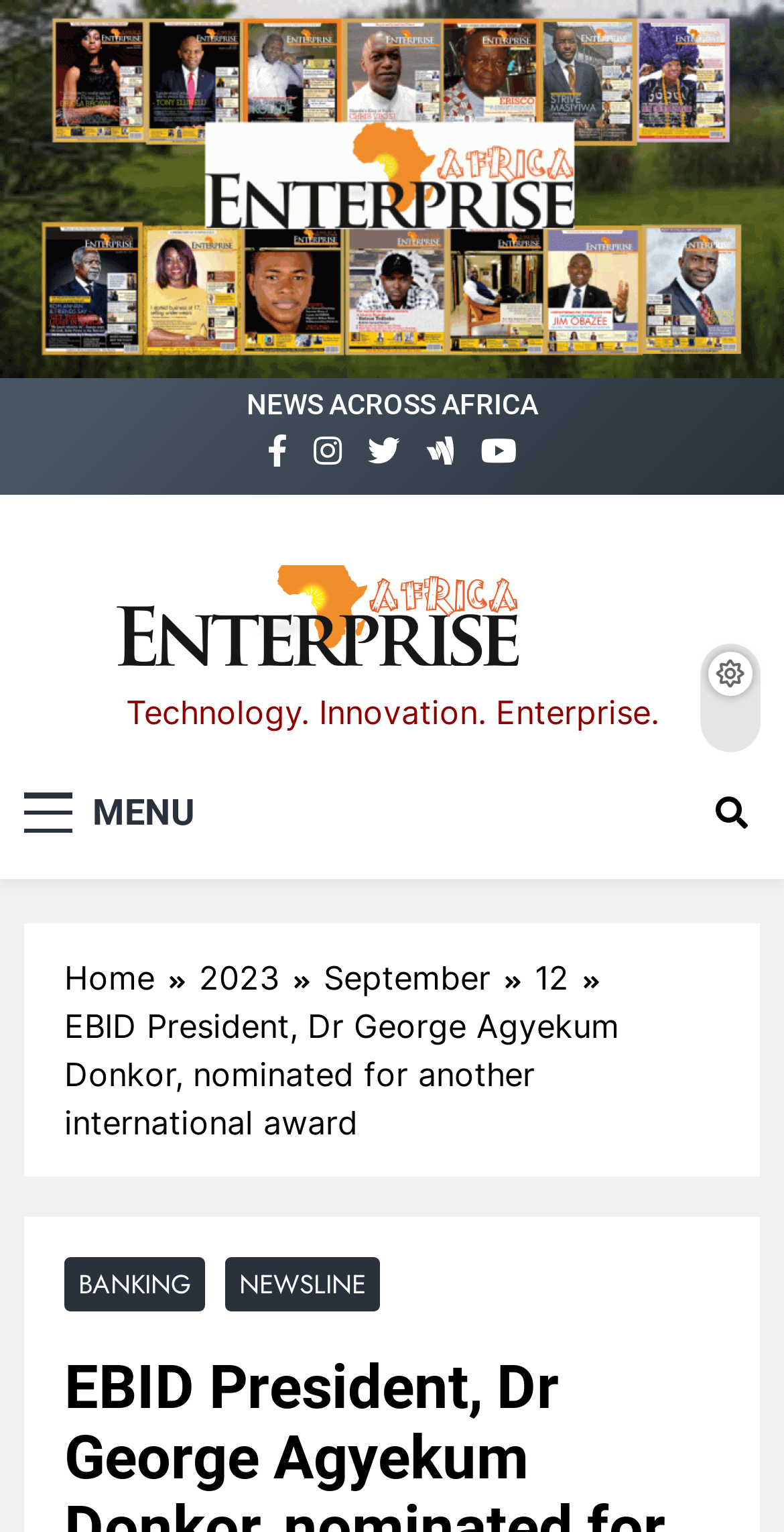What is the name of the bank?
Carefully analyze the image and provide a thorough answer to the question.

The answer can be found in the main text of the webpage, which mentions the President and Chairman of the Board of Directors of ECOWAS Bank for Investment and Development (EBID) being nominated for an international honour.